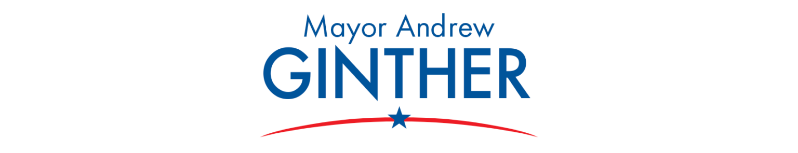What shape is the graphic element below the text? Analyze the screenshot and reply with just one word or a short phrase.

Curved line and star